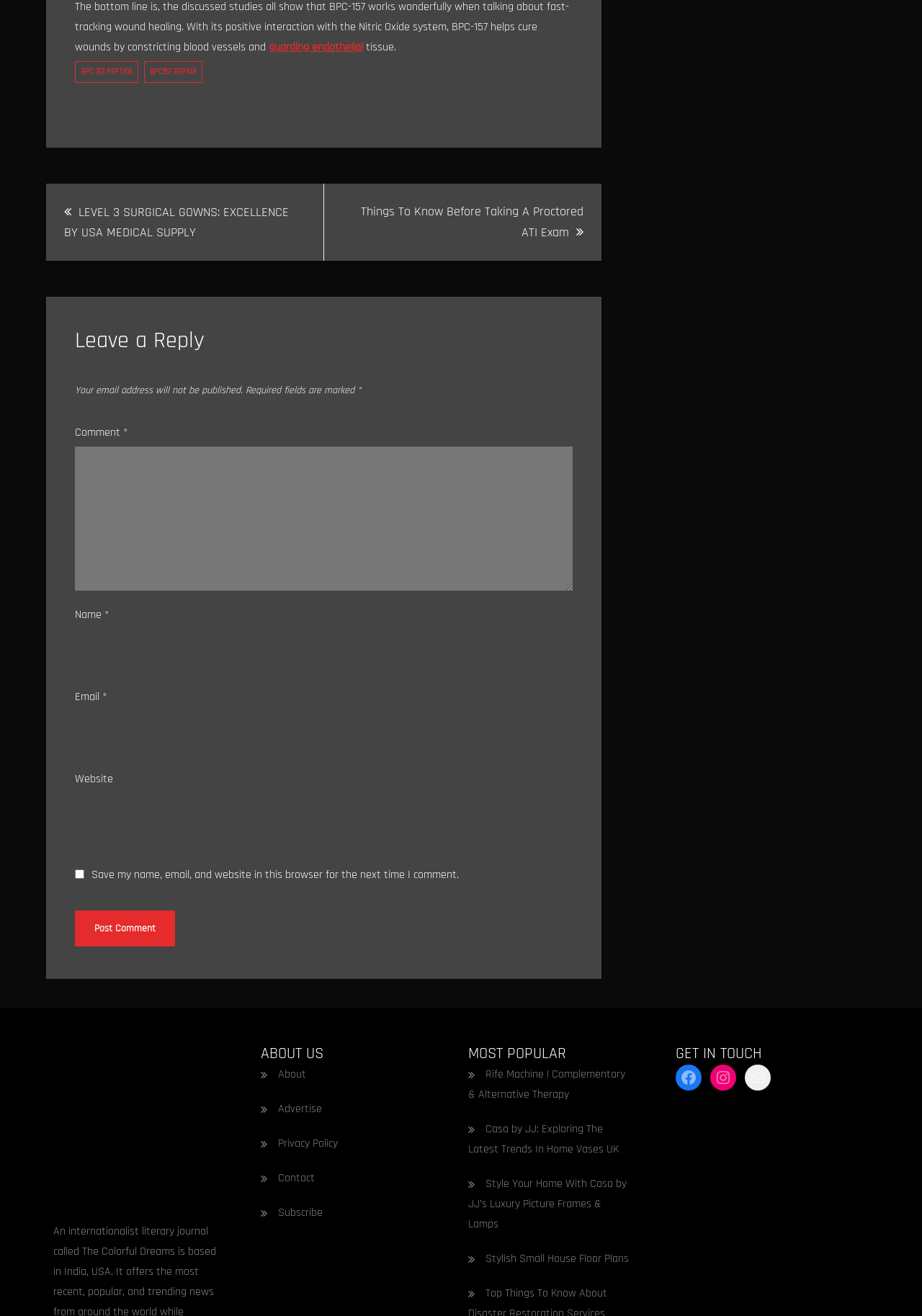Based on the description "bpc 157 peptide", find the bounding box of the specified UI element.

[0.081, 0.046, 0.15, 0.063]